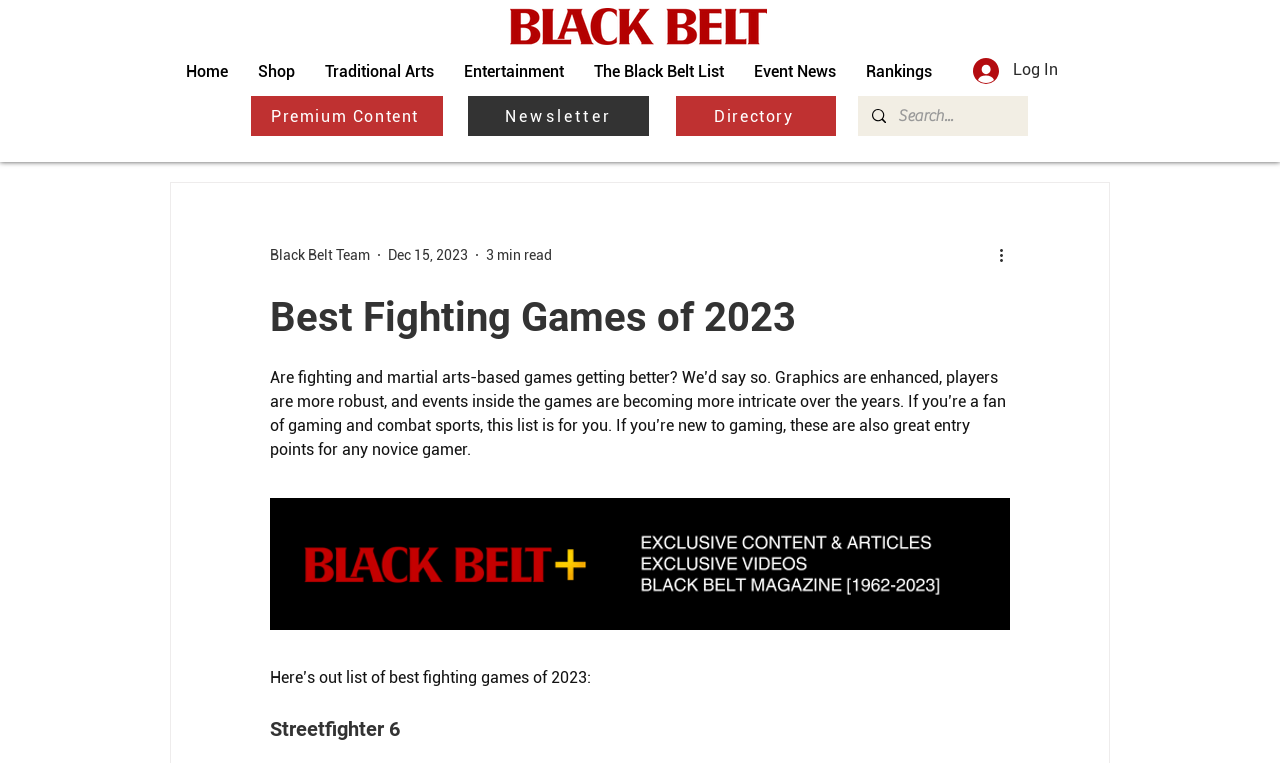Please specify the coordinates of the bounding box for the element that should be clicked to carry out this instruction: "Click on the 'Home' link". The coordinates must be four float numbers between 0 and 1, formatted as [left, top, right, bottom].

[0.134, 0.08, 0.19, 0.105]